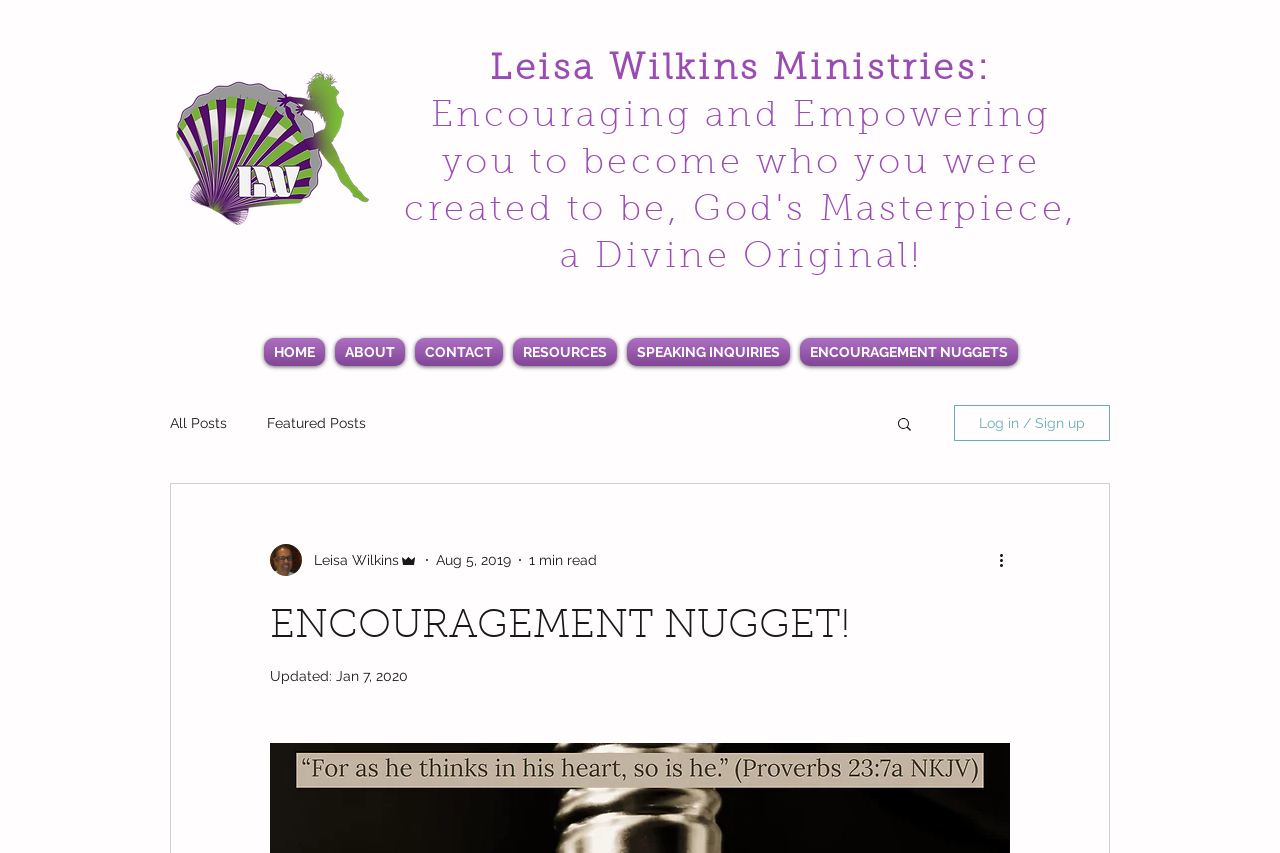Identify the bounding box coordinates of the HTML element based on this description: "SPEAKING INQUIRIES".

[0.486, 0.396, 0.621, 0.429]